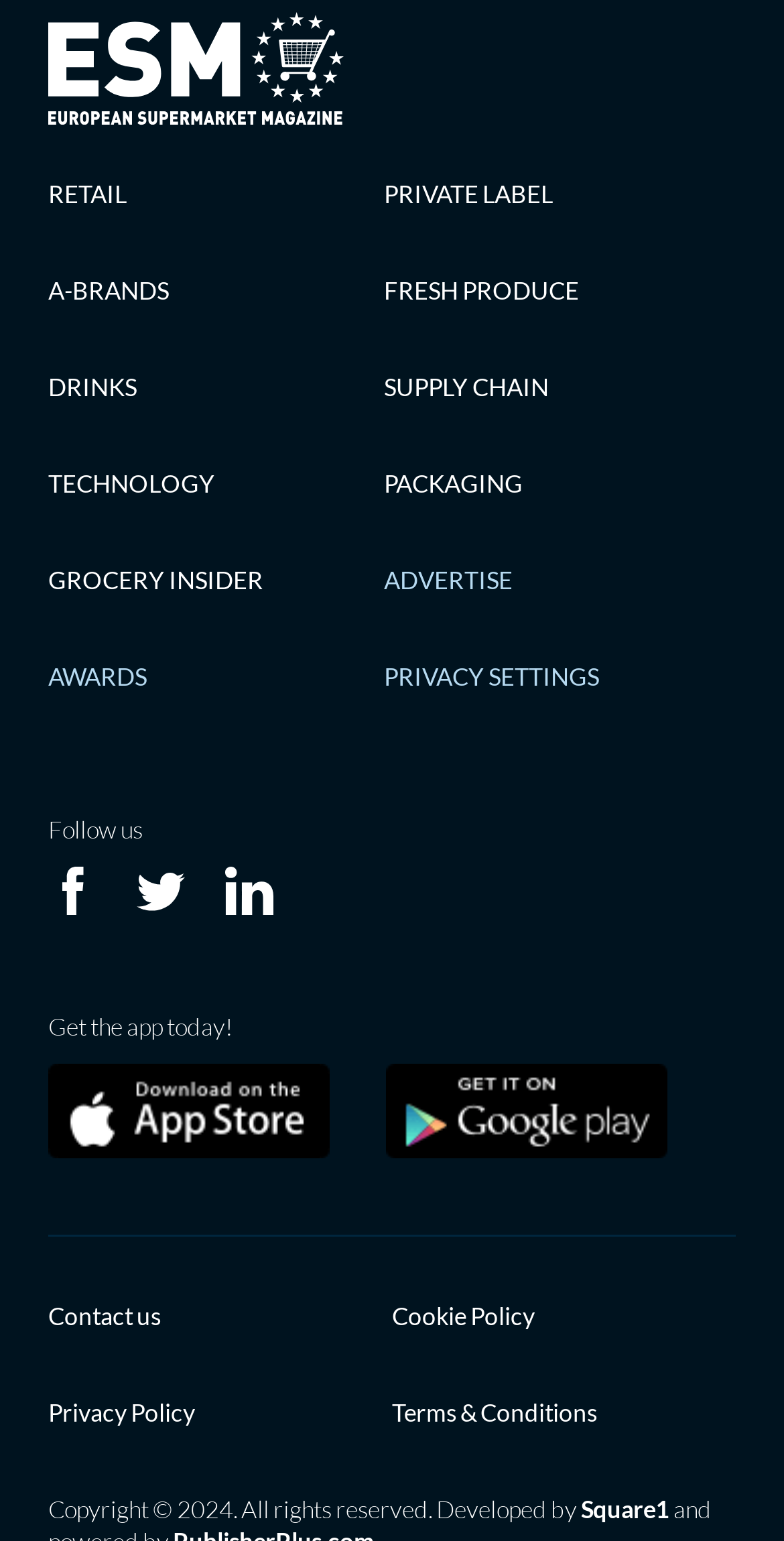From the image, can you give a detailed response to the question below:
What is the purpose of the button 'PRIVACY SETTINGS'?

The button 'PRIVACY SETTINGS' is located on the webpage, and its purpose is to allow users to adjust their privacy settings. This can be inferred from the text on the button.